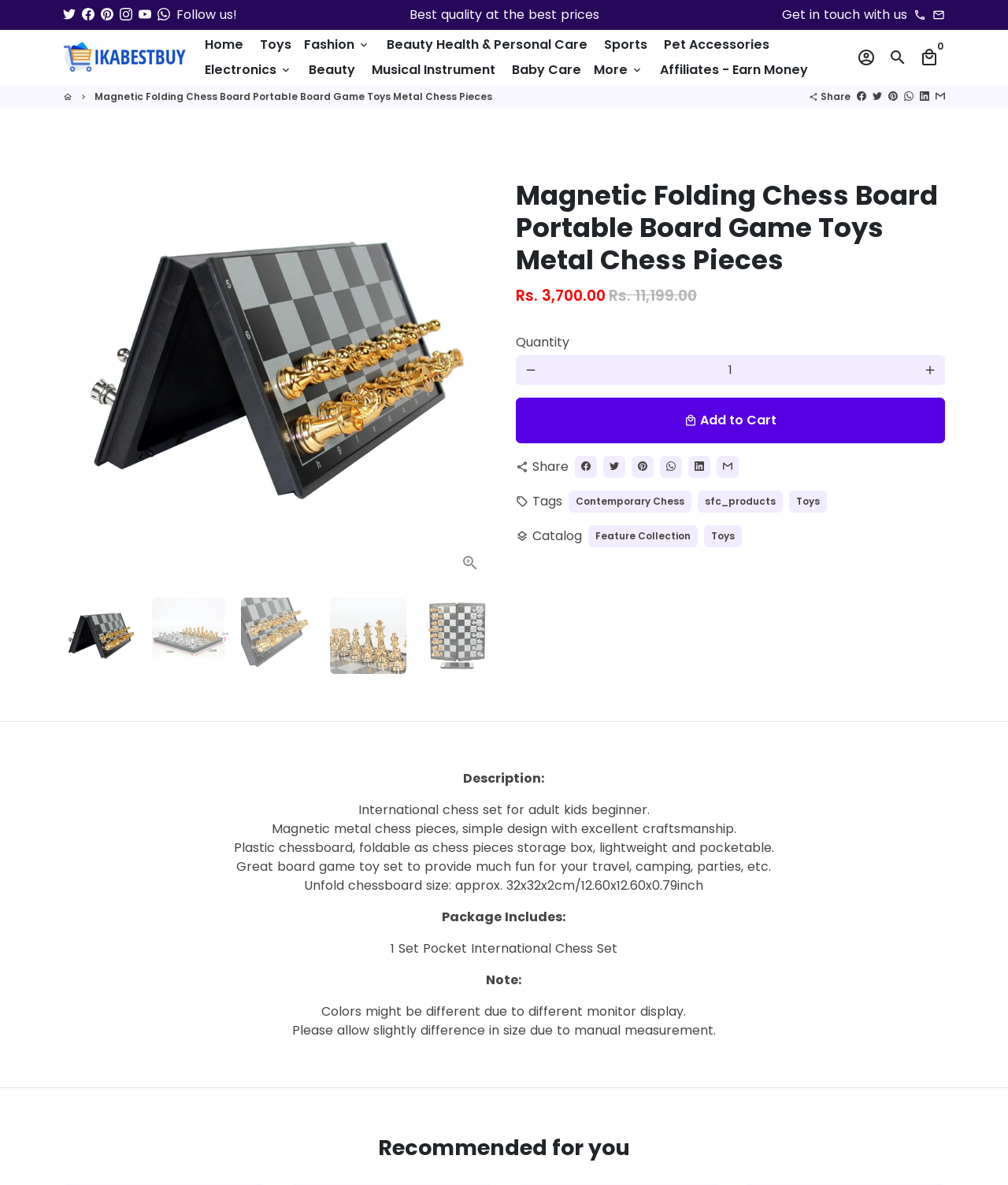What is the material of the chess pieces?
Offer a detailed and full explanation in response to the question.

I determined the material of the chess pieces by looking at the product name, which mentions 'Metal Chess Pieces'. This indicates that the chess pieces are made of metal.